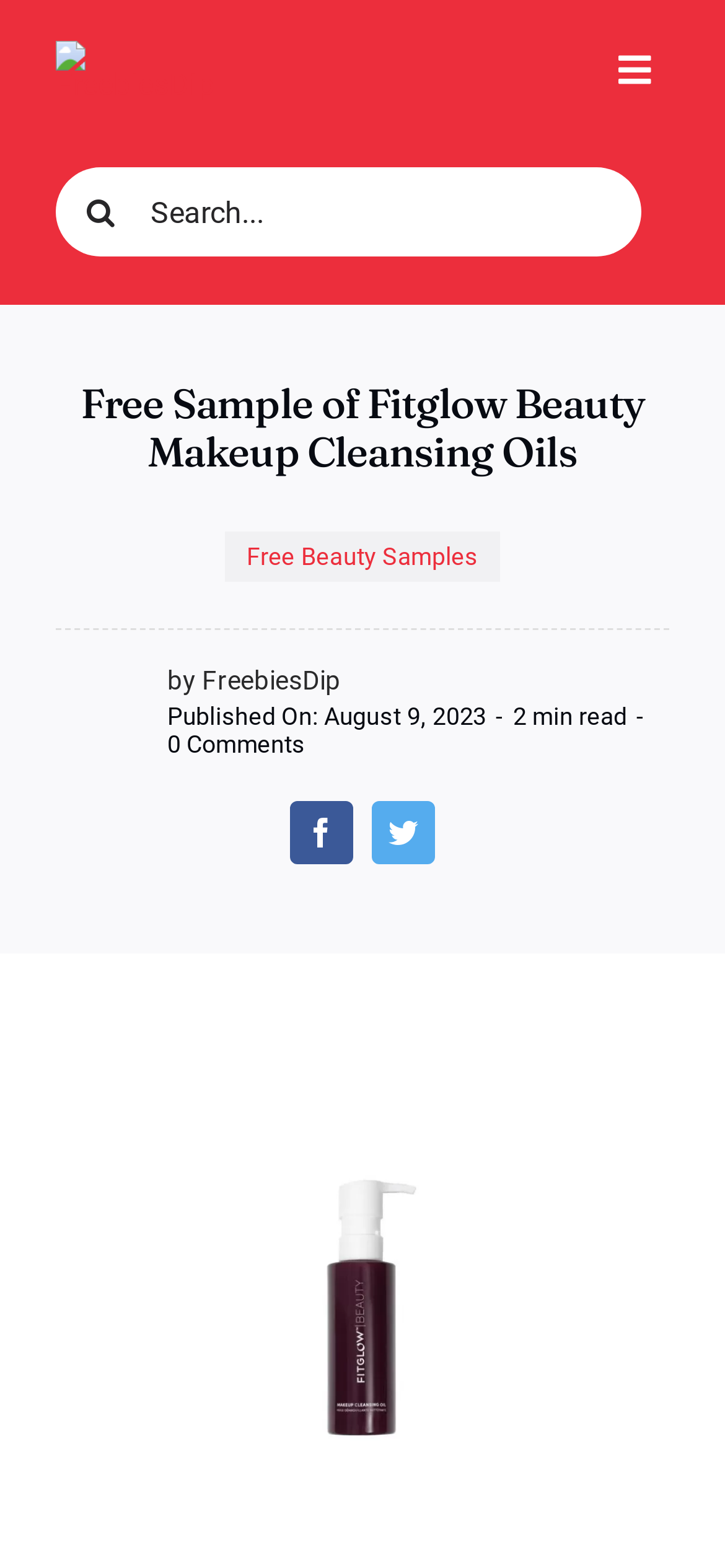Describe all significant elements and features of the webpage.

The webpage is focused on promoting Fitglow Beauty's Makeup Cleansing Oil, with a prominent heading "Free Sample of Fitglow Beauty Makeup Cleansing Oils" at the top center of the page. Below the heading, there is a link "Free Beauty Samples" and a text "by FreebiesDip" on the left, accompanied by the publication date and a "2 min read" indicator on the right.

On the top left, there is a link "Freebies Dip" with an associated image, and a navigation menu "main" on the top right, which can be toggled by a button. A search bar is located at the top center, consisting of a text input field, a search button, and a magnifying glass icon.

The main content of the page features a large image of the Makeup Cleansing Oil at the bottom center, taking up most of the page's width. Above the image, there are social media links to Facebook and Twitter.

There are no other notable UI elements or text blocks on the page, aside from a few minor links and static texts, such as "0 Comments on Free Sample of Fitglow Beauty Makeup Cleansing Oils" and a separator line. Overall, the page has a clean and simple layout, with a clear focus on promoting the product.